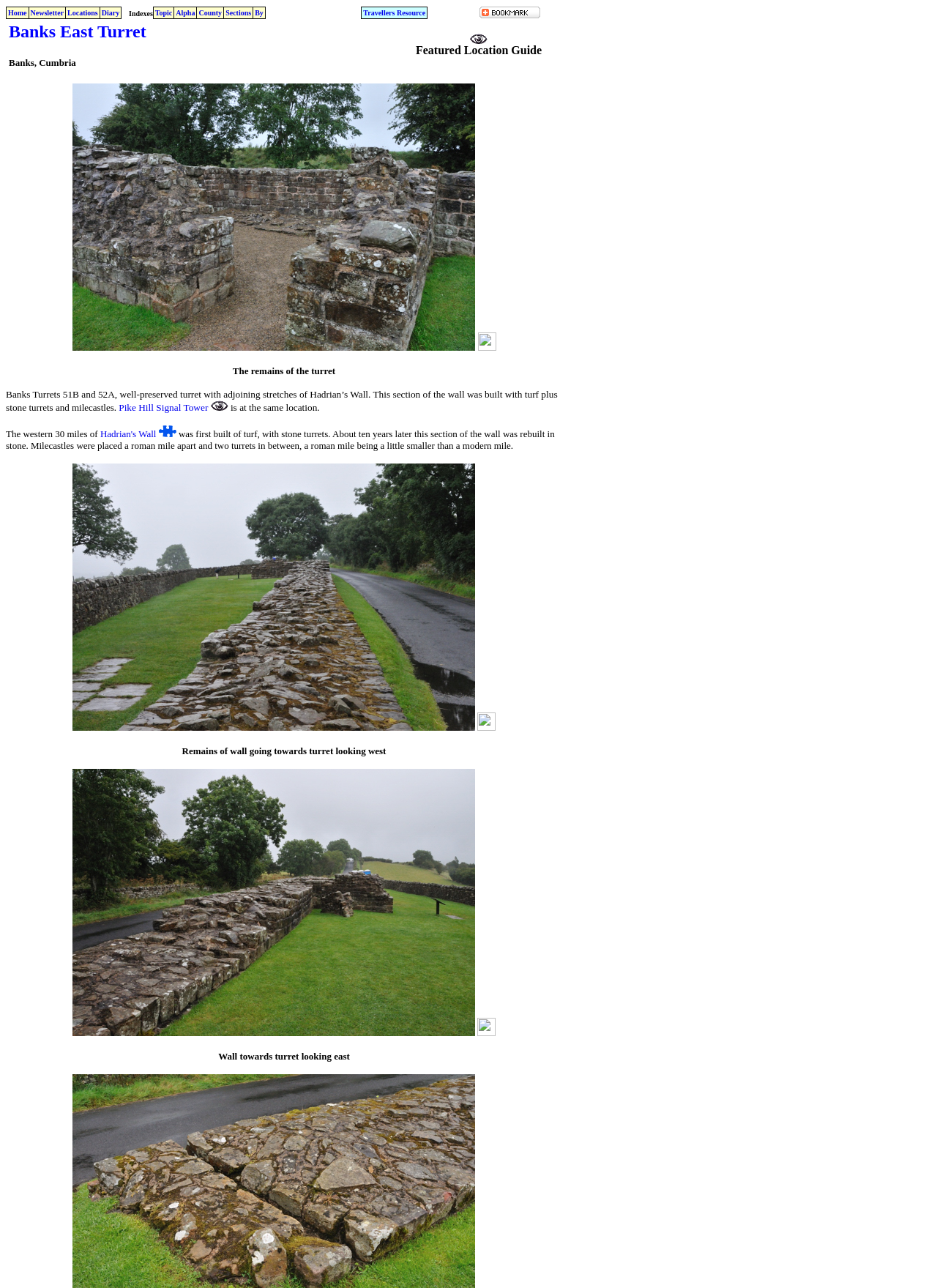Construct a comprehensive caption that outlines the webpage's structure and content.

The webpage is about Banks East Turret, a location in Cumbria. At the top, there is a navigation menu with links to "Home", "Newsletter", "Locations", and "Diary". Below the menu, there are two tables with links to "Topic", "Alpha", "County", "Sections", and "By" on the left, and "Travellers Resource" on the right.

The main content of the webpage is divided into two sections. The left section has a heading "Banks East Turret" and a brief description of the location. Below the heading, there is a link to "Featured Location" with an accompanying image. The right section has a series of images and texts describing the remains of the turret and Hadrian's Wall. There are four images in total, each with a corresponding text description.

The text descriptions provide information about the history and construction of Hadrian's Wall, including the use of turf and stone, and the placement of milecastles and turrets. There are also links to related articles, such as "Pike Hill Signal Tower" and "Hadrian's Wall". The webpage has a total of 5 links, 7 images, and 9 text descriptions.